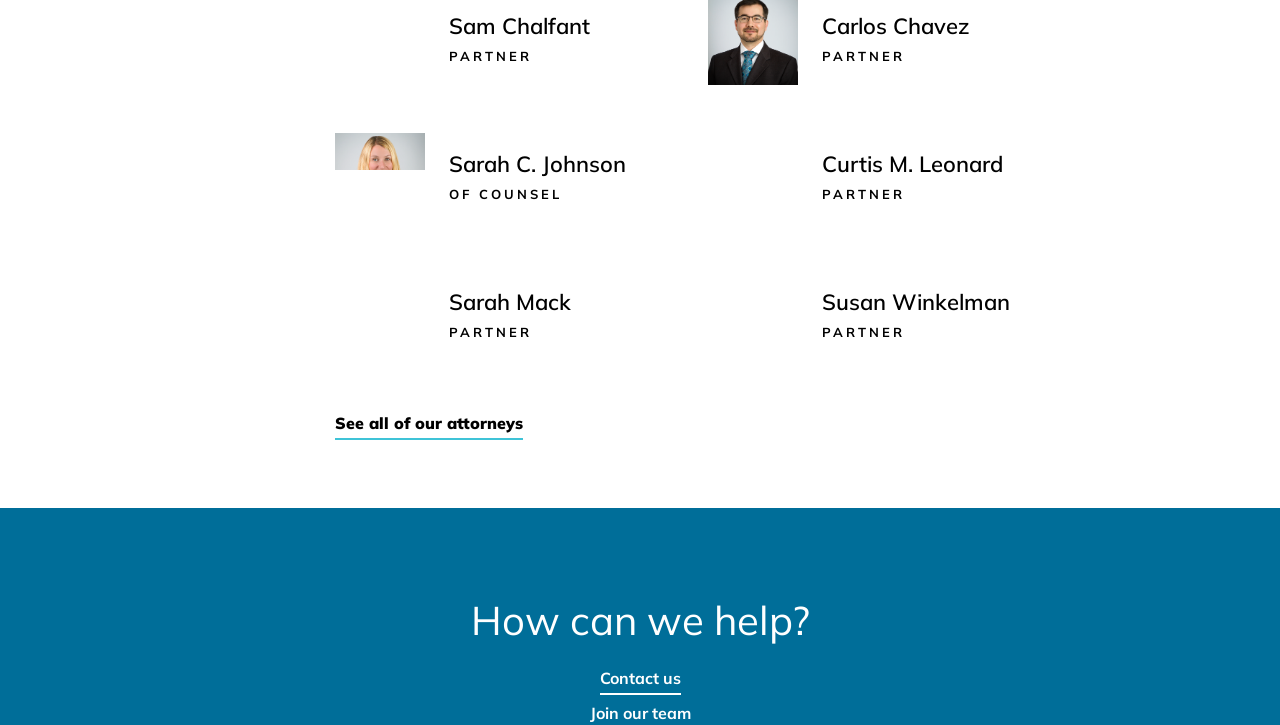Can you find the bounding box coordinates of the area I should click to execute the following instruction: "View Sam Chalfant's profile"?

[0.351, 0.016, 0.461, 0.055]